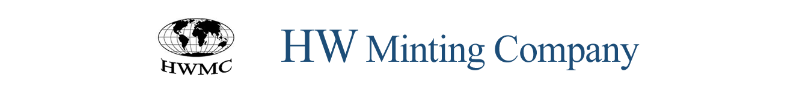Use a single word or phrase to answer the question:
What is the purpose of the logo?

Central element in marketing